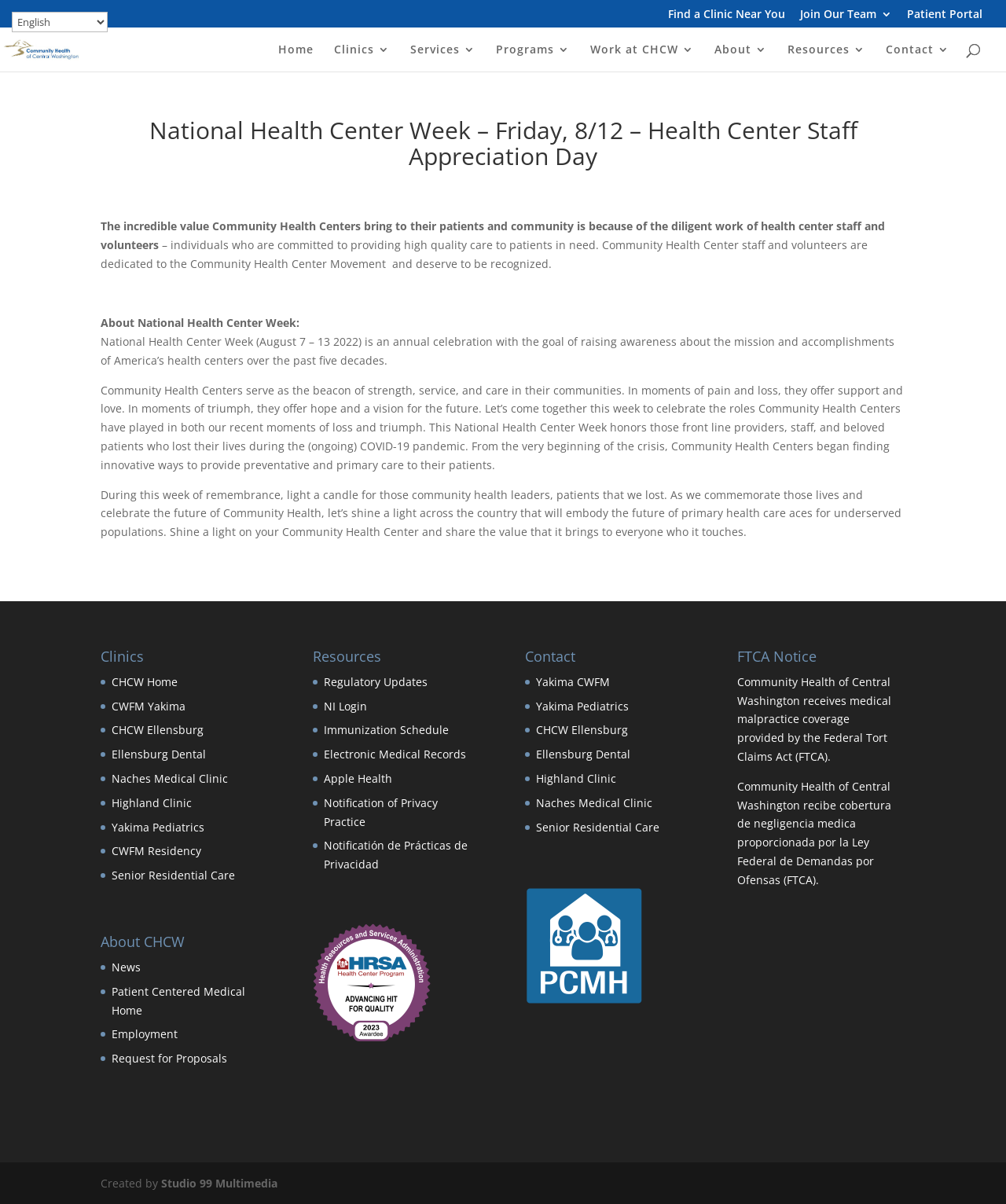Identify the bounding box coordinates of the region that should be clicked to execute the following instruction: "Find a clinic near you".

[0.664, 0.007, 0.78, 0.023]